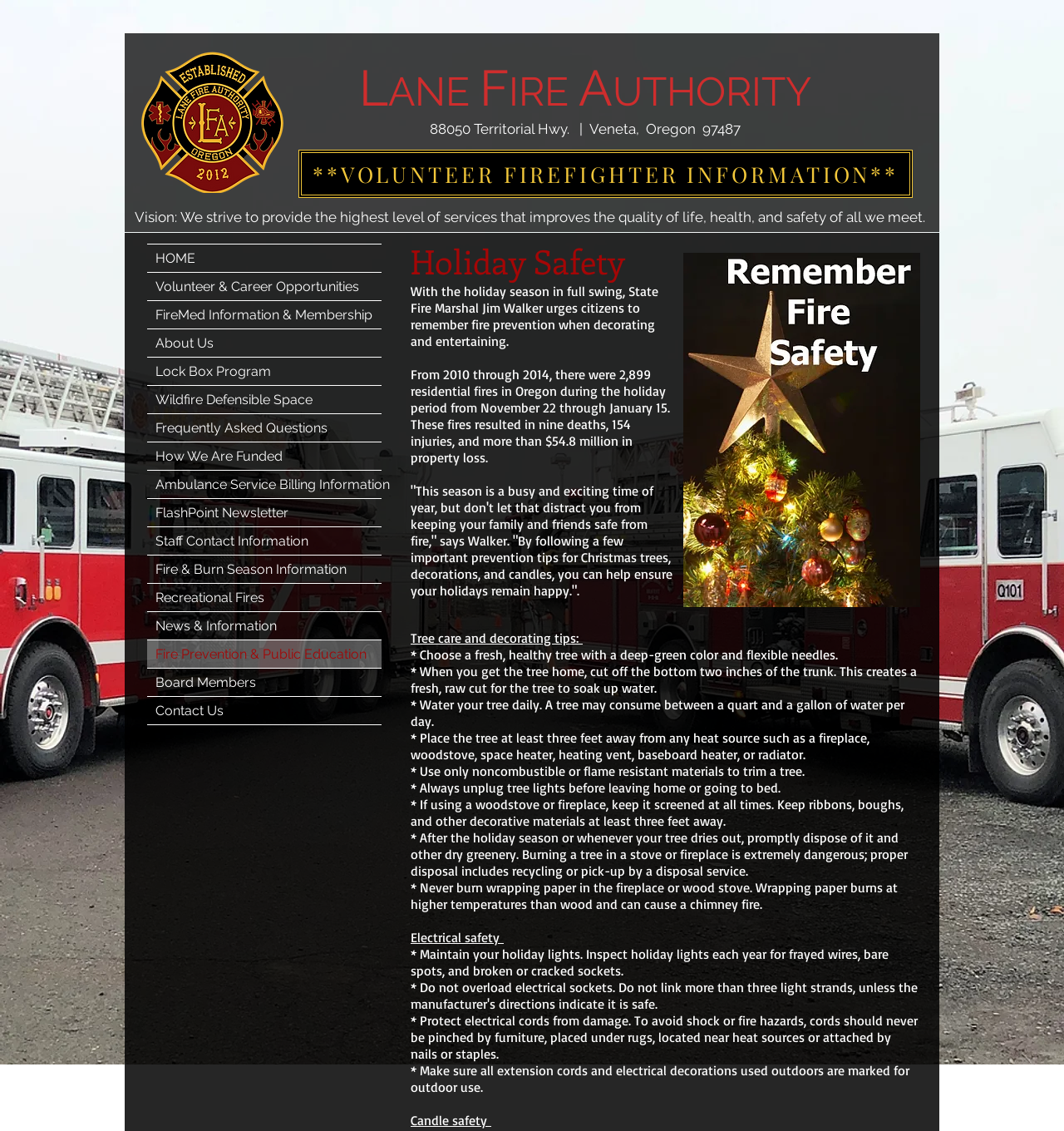Return the bounding box coordinates of the UI element that corresponds to this description: "HOME". The coordinates must be given as four float numbers in the range of 0 and 1, [left, top, right, bottom].

[0.138, 0.216, 0.359, 0.24]